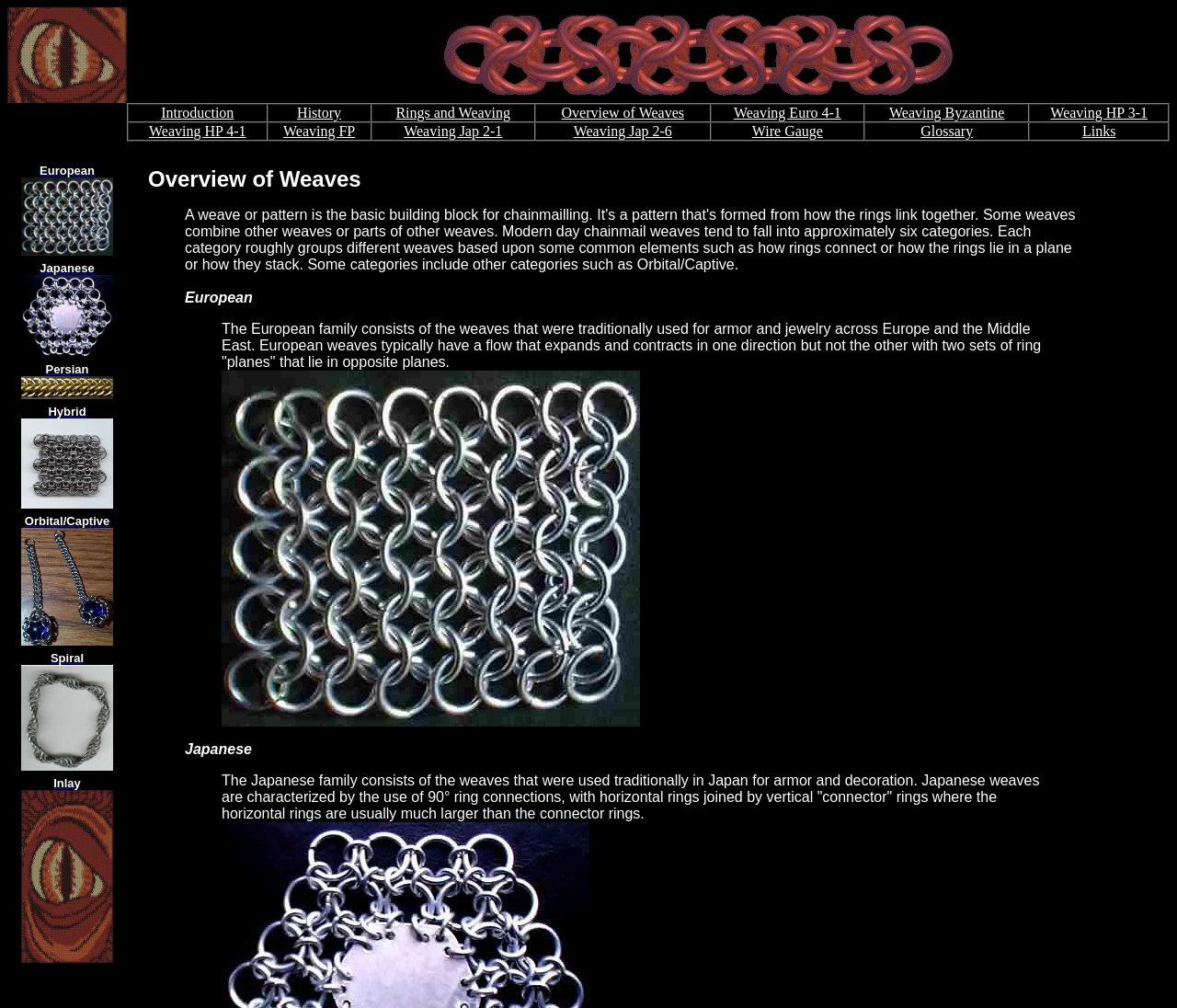What is the description of 'European'?
Using the visual information, reply with a single word or short phrase.

A type of weave